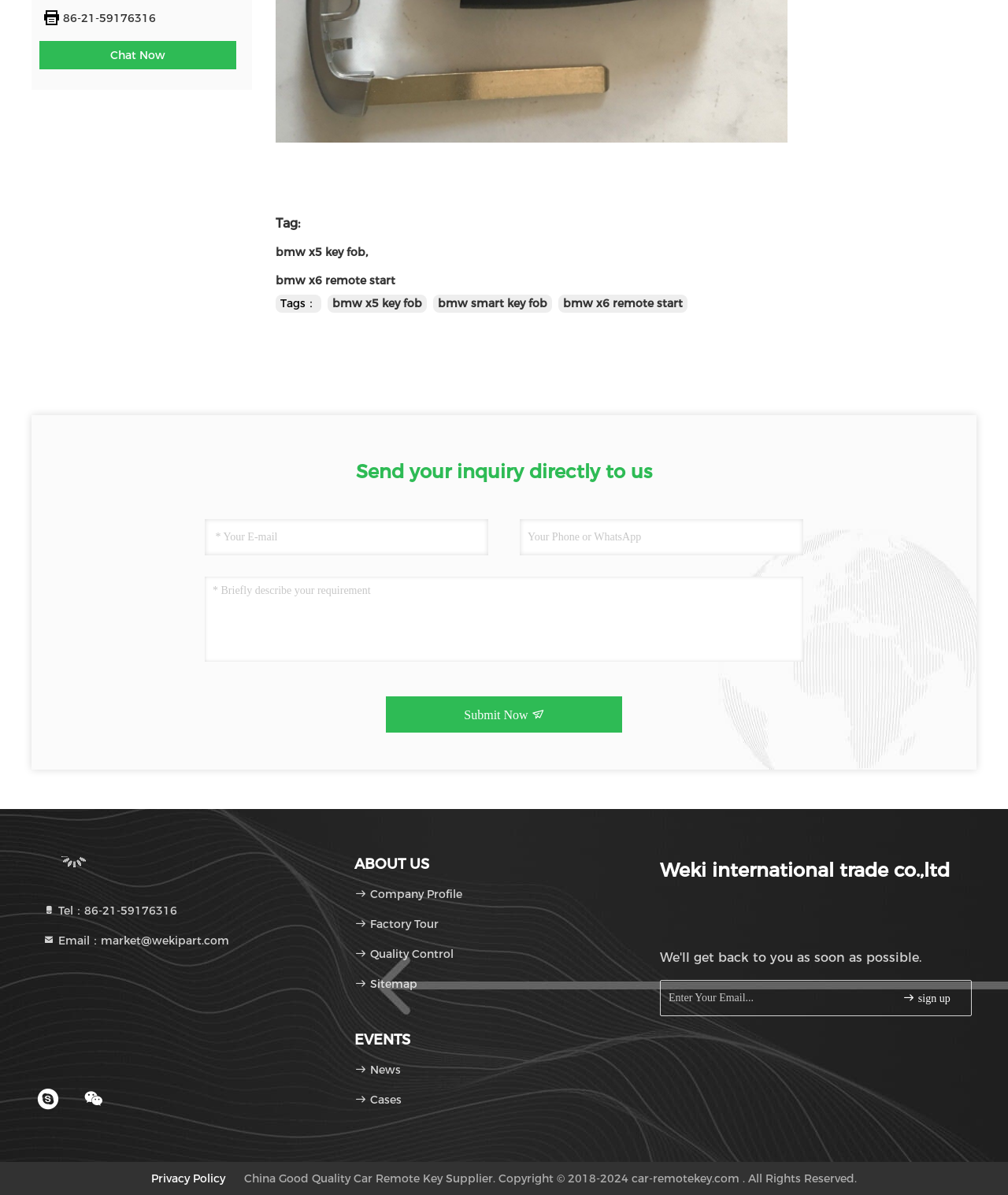What is the contact phone number?
Please provide a single word or phrase as the answer based on the screenshot.

86-21-59176316